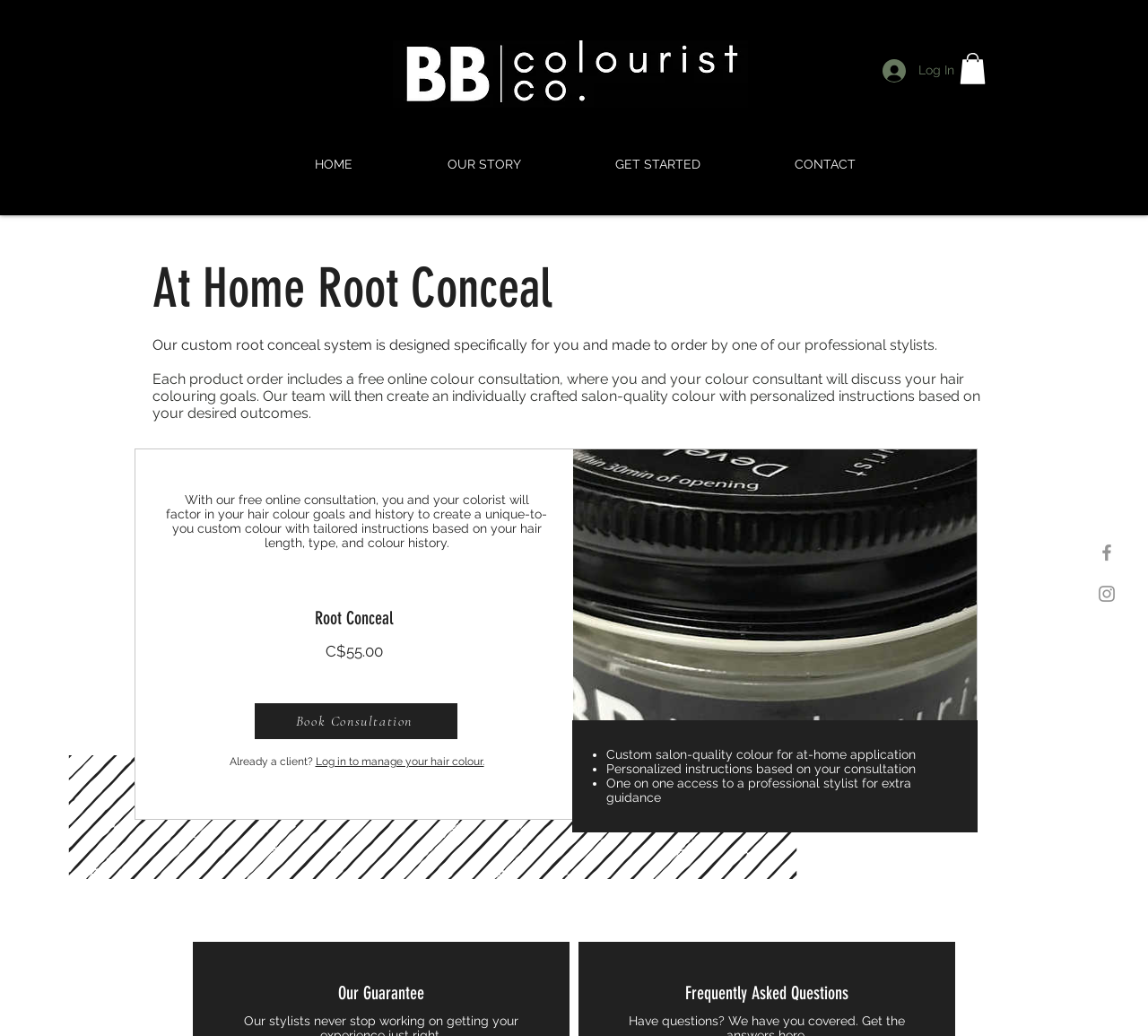Find the bounding box coordinates for the area that should be clicked to accomplish the instruction: "Check the Facebook link".

[0.955, 0.523, 0.973, 0.544]